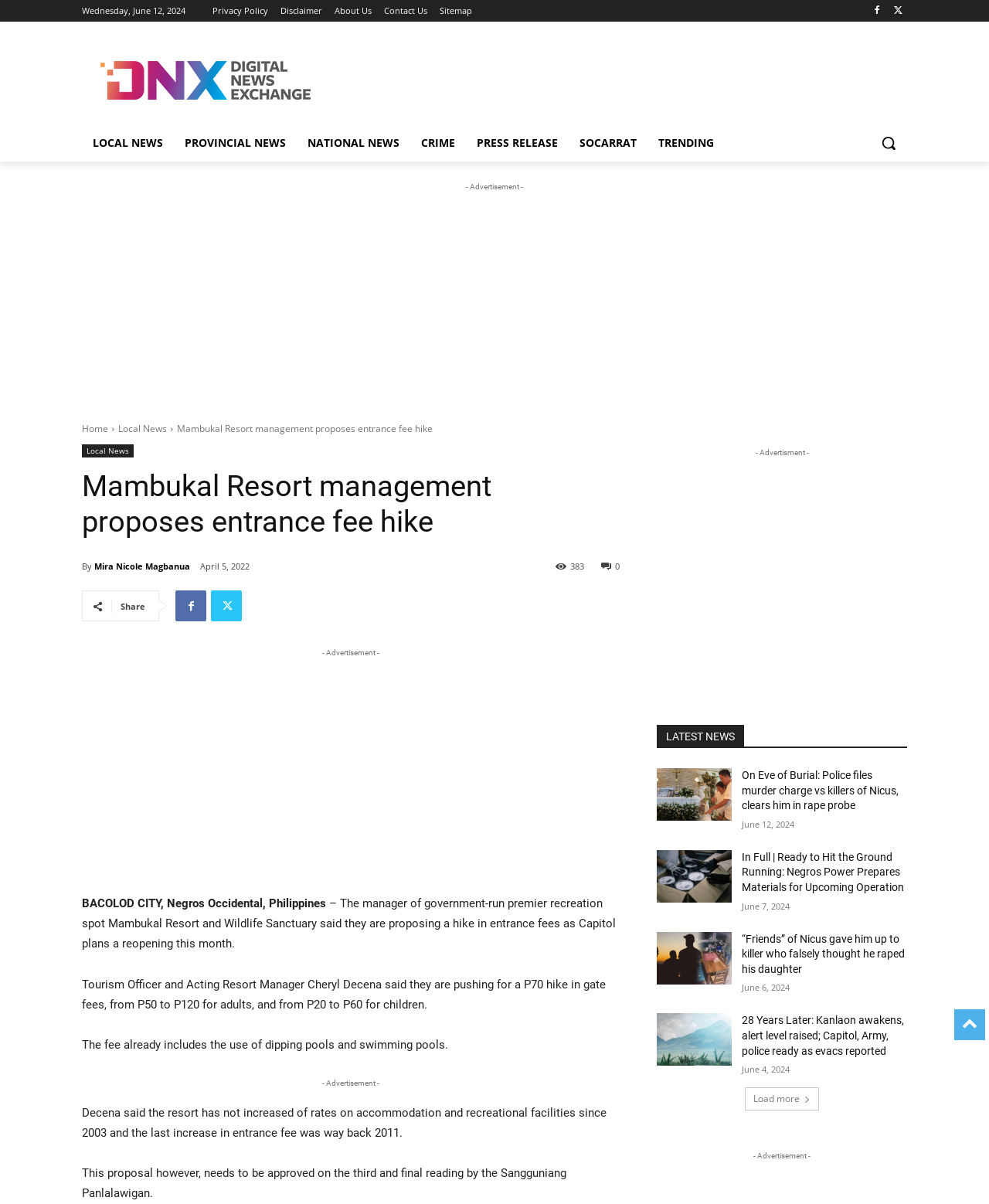Refer to the screenshot and answer the following question in detail:
Who is the author of the article?

The author of the article is mentioned as Mira Nicole Magbanua, which is indicated by the link 'Mira Nicole Magbanua' next to the 'By' text.